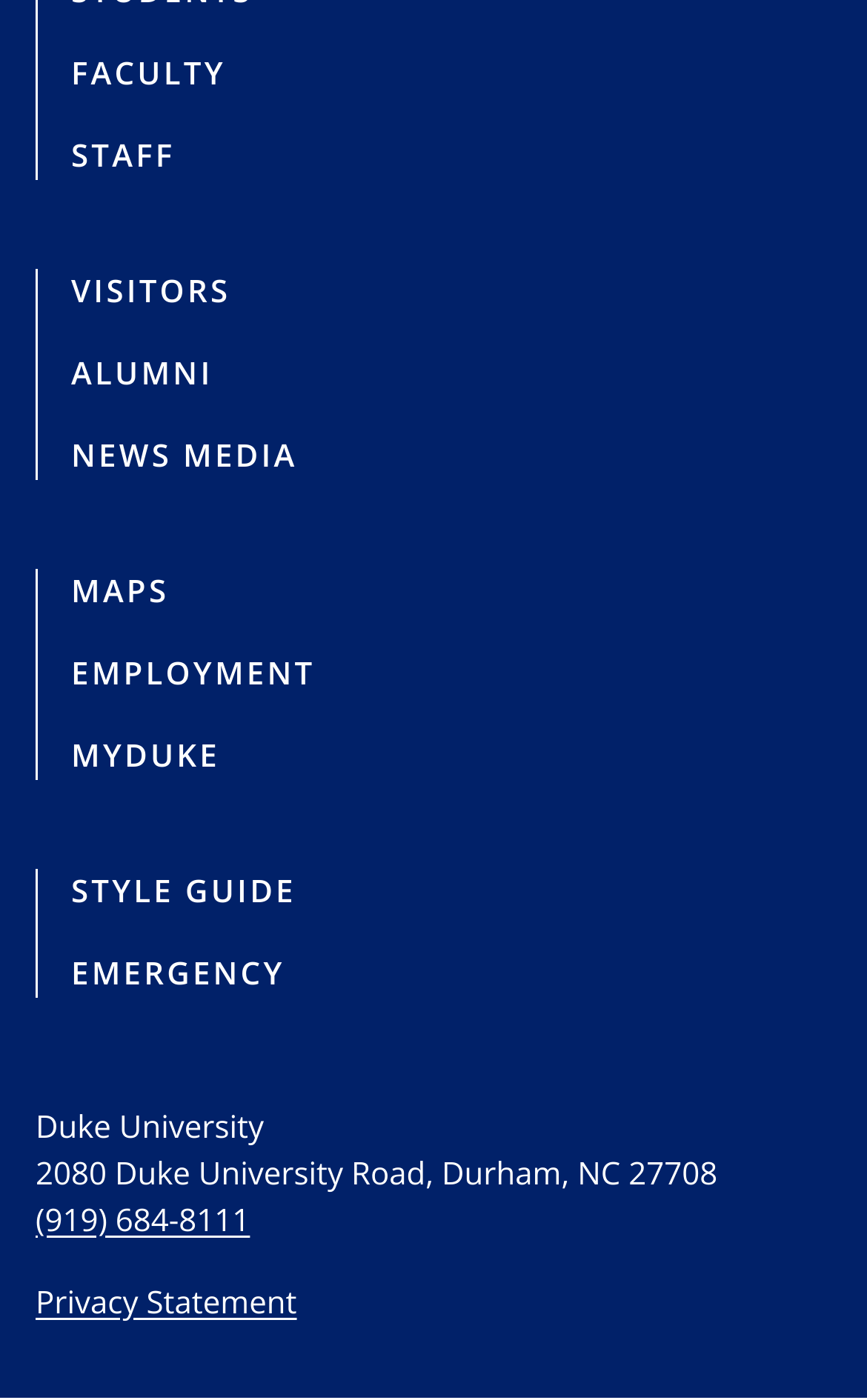Answer the following in one word or a short phrase: 
What is the last link in the top section?

STYLE GUIDE